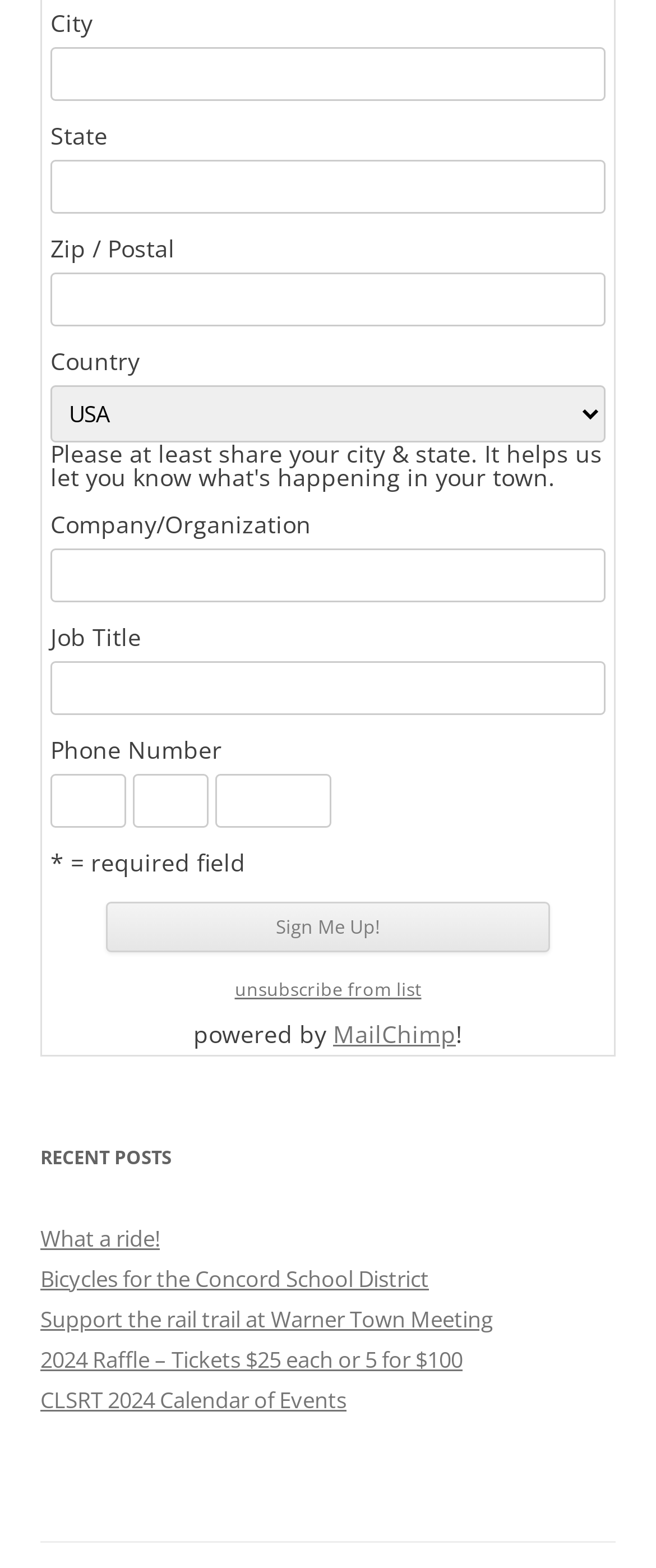Identify the bounding box coordinates for the region to click in order to carry out this instruction: "Select 'Write My Essay Fast'". Provide the coordinates using four float numbers between 0 and 1, formatted as [left, top, right, bottom].

None